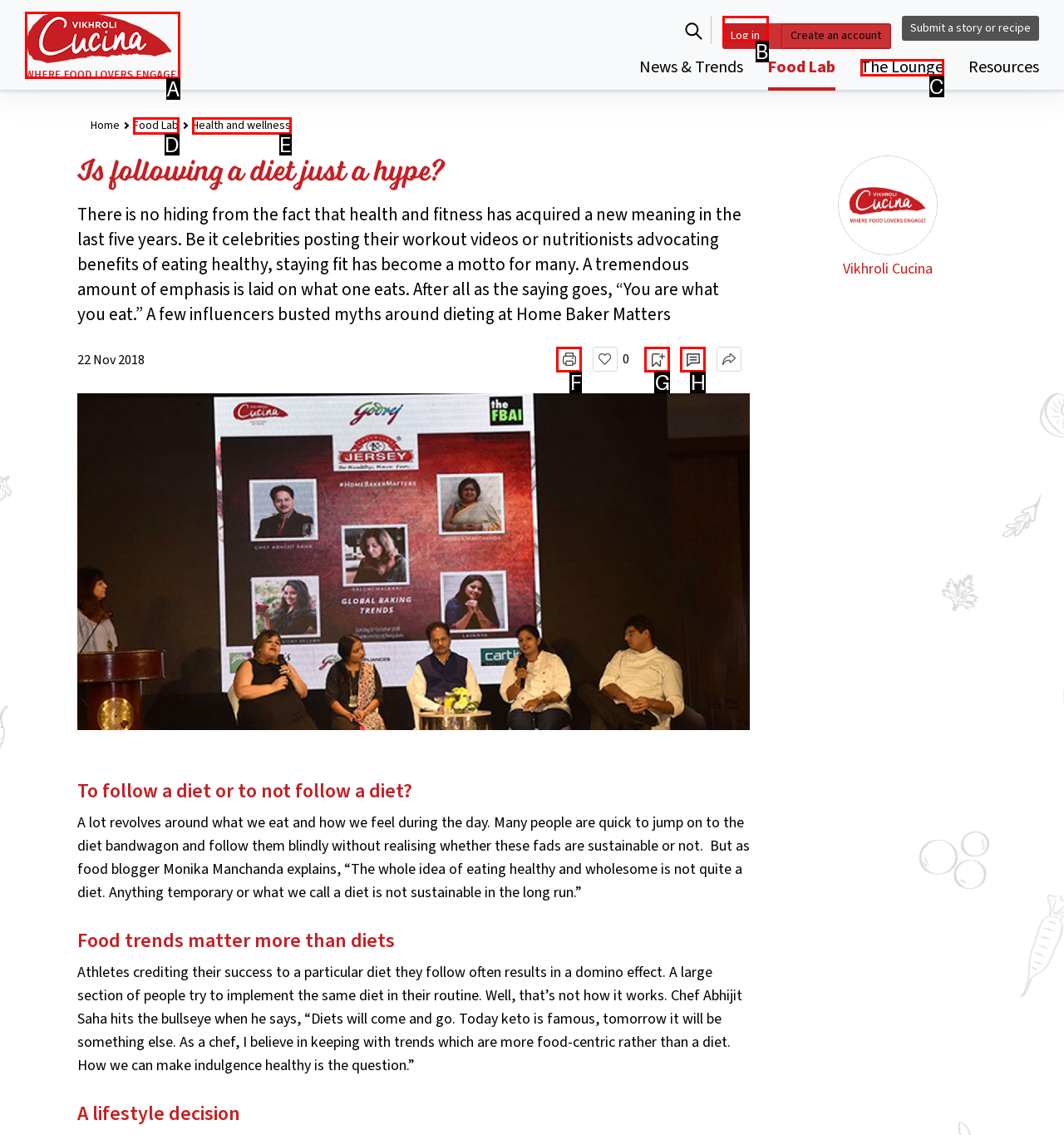Determine the appropriate lettered choice for the task: Click on Log in. Reply with the correct letter.

B